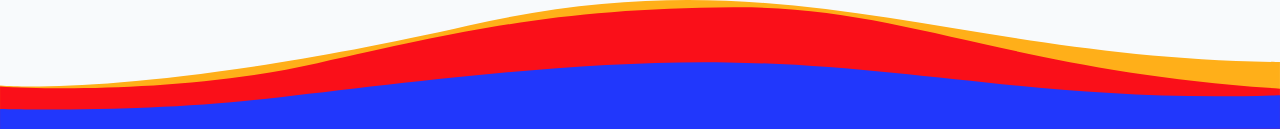Provide a comprehensive description of the image.

The image depicts a vibrant and dynamic abstract wave design, featuring a blend of bold colors including yellow, red, and blue. This visually striking composition likely serves as a colorful backdrop for the website, enhancing the overall aesthetic experience. Such imagery is often used to create an engaging and energetic feel, complementing content focused on technology and innovation, such as the features offered by Speechify. This design element reflects the brand's identity as a leading audio reader, reinforcing its message of turning written content into accessible audio formats.